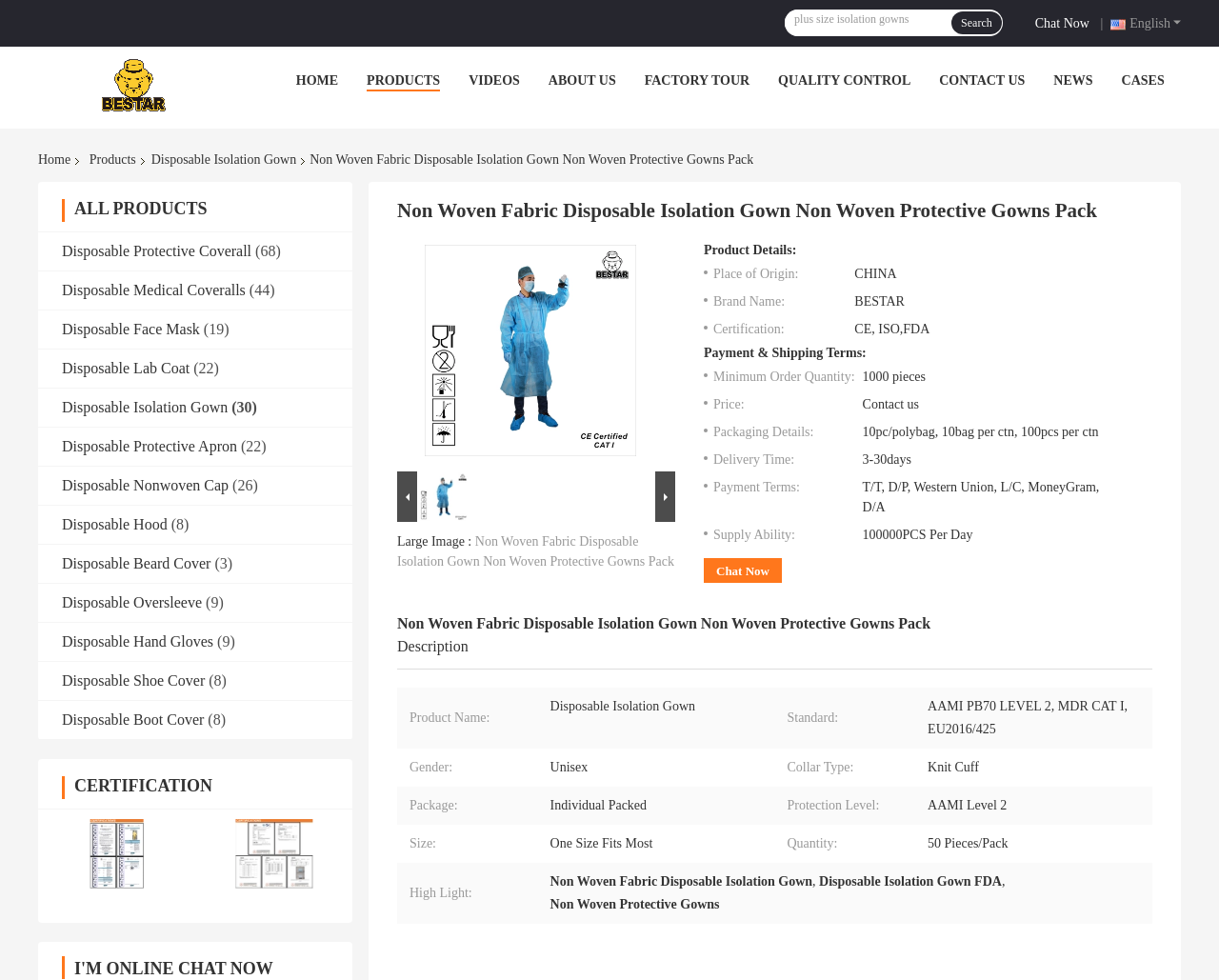How many products are listed under 'Disposable Isolation Gown'?
From the image, provide a succinct answer in one word or a short phrase.

30